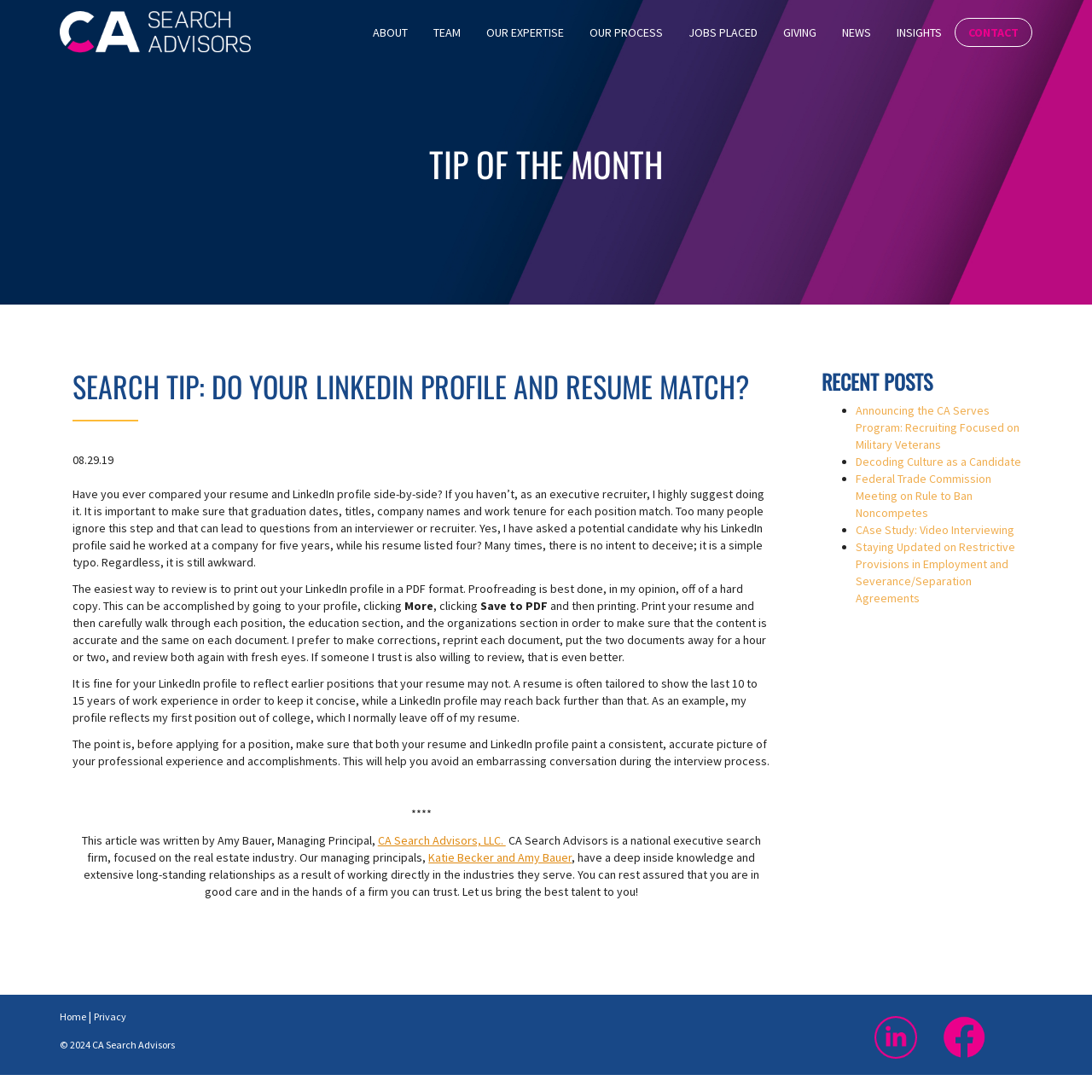Identify the coordinates of the bounding box for the element that must be clicked to accomplish the instruction: "View the 'RECENT POSTS'".

[0.752, 0.339, 0.945, 0.36]